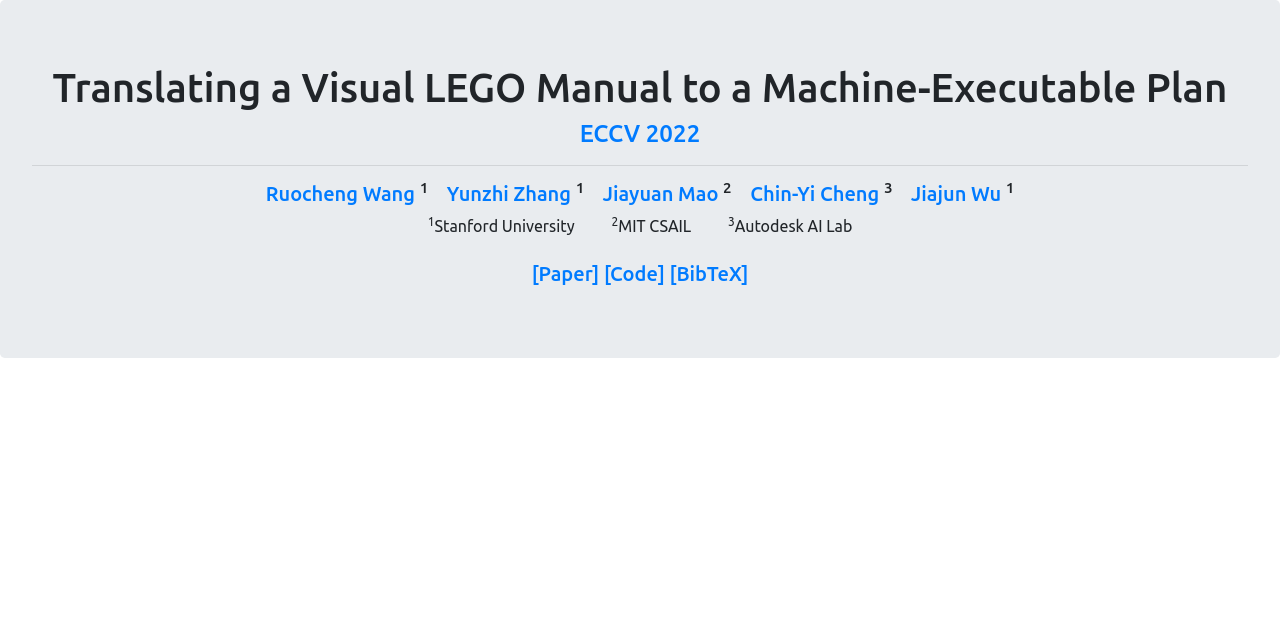Identify the bounding box coordinates for the element that needs to be clicked to fulfill this instruction: "Get the BibTeX". Provide the coordinates in the format of four float numbers between 0 and 1: [left, top, right, bottom].

[0.523, 0.407, 0.585, 0.442]